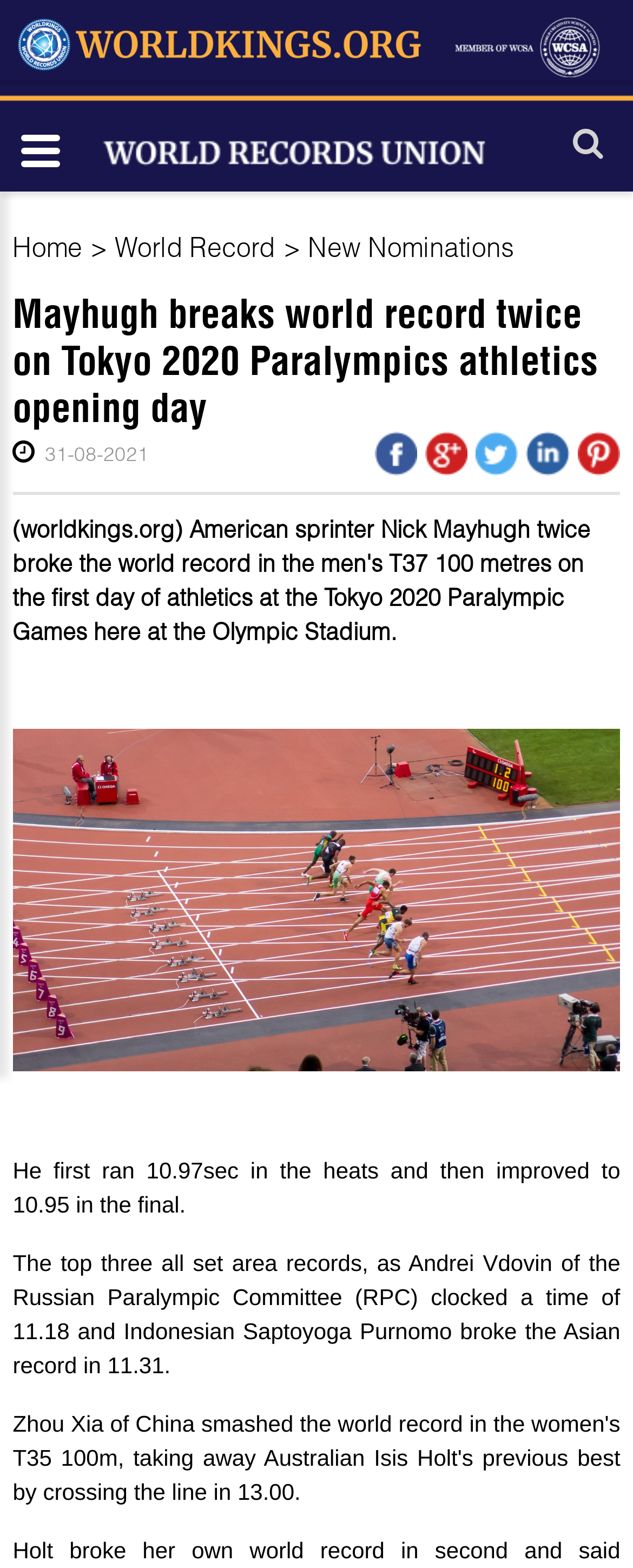What is the name of the athlete who broke the world record?
Using the details shown in the screenshot, provide a comprehensive answer to the question.

Based on the webpage content, the heading 'Mayhugh breaks world record twice on Tokyo 2020 Paralympics athletics opening day' suggests that Mayhugh is the athlete who broke the world record.